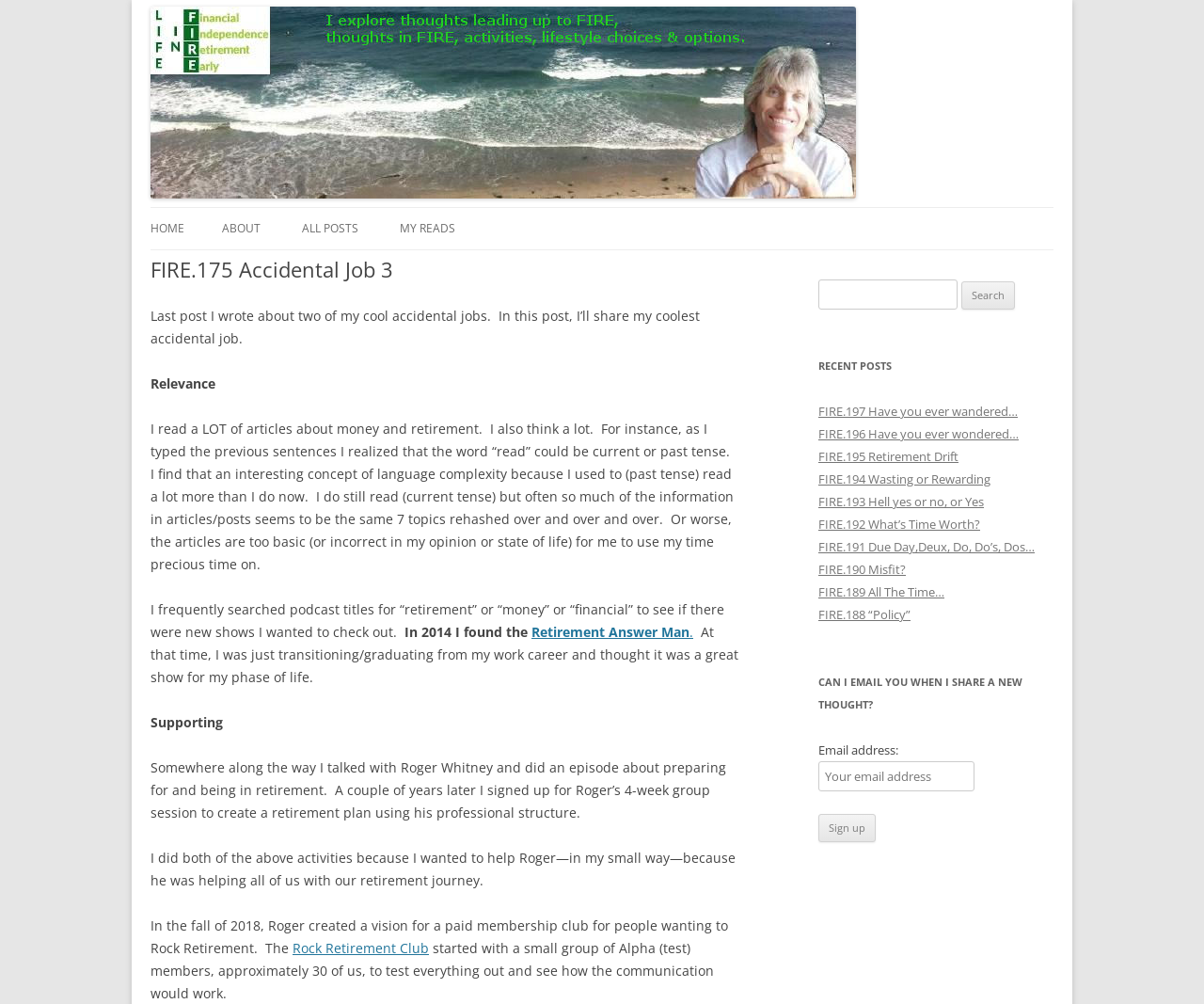Specify the bounding box coordinates of the area that needs to be clicked to achieve the following instruction: "Click on the 'Retirement Answer Man.' link".

[0.441, 0.62, 0.576, 0.638]